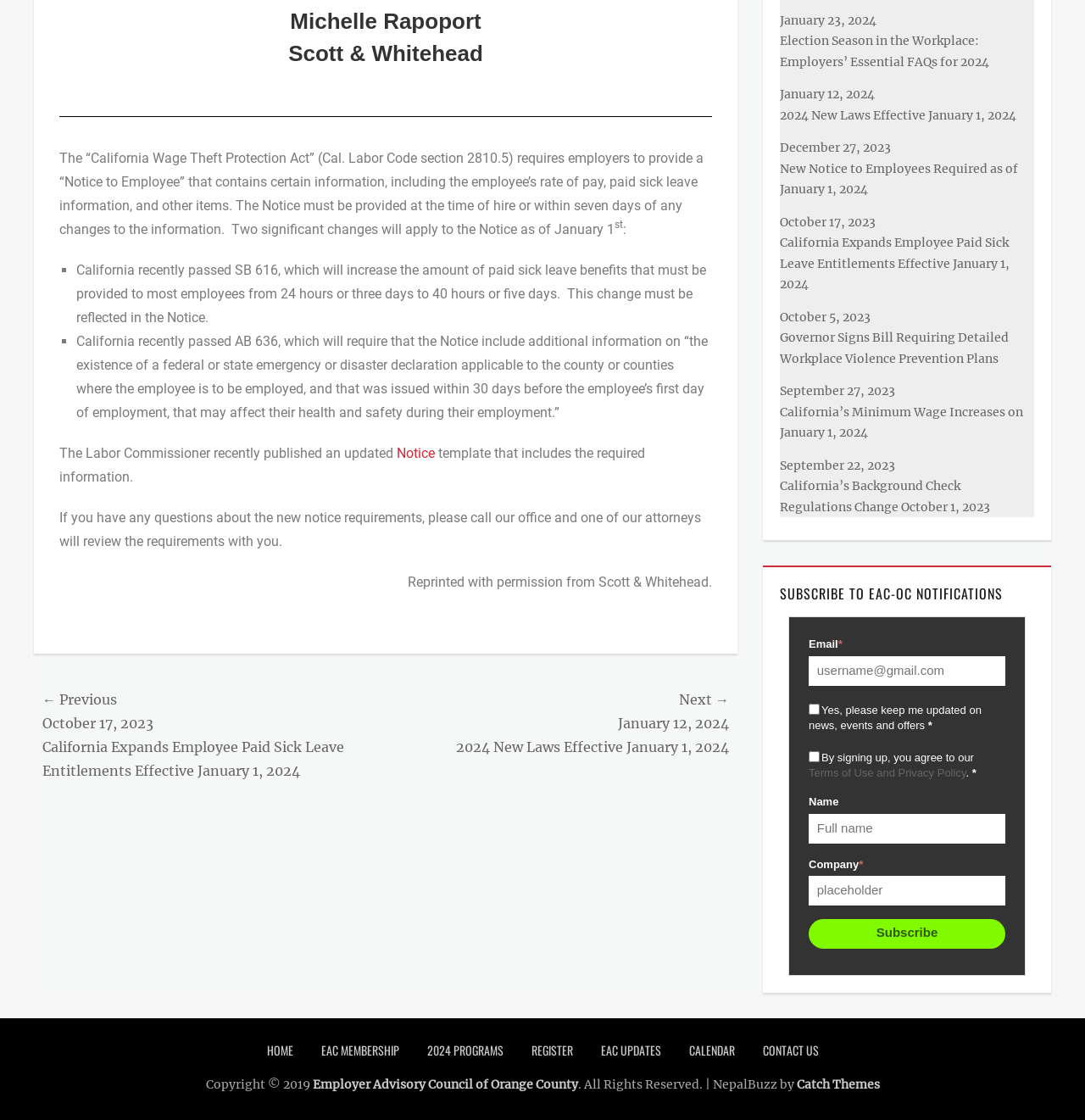Determine the bounding box coordinates of the area to click in order to meet this instruction: "Click on the 'CONTACT' link".

None